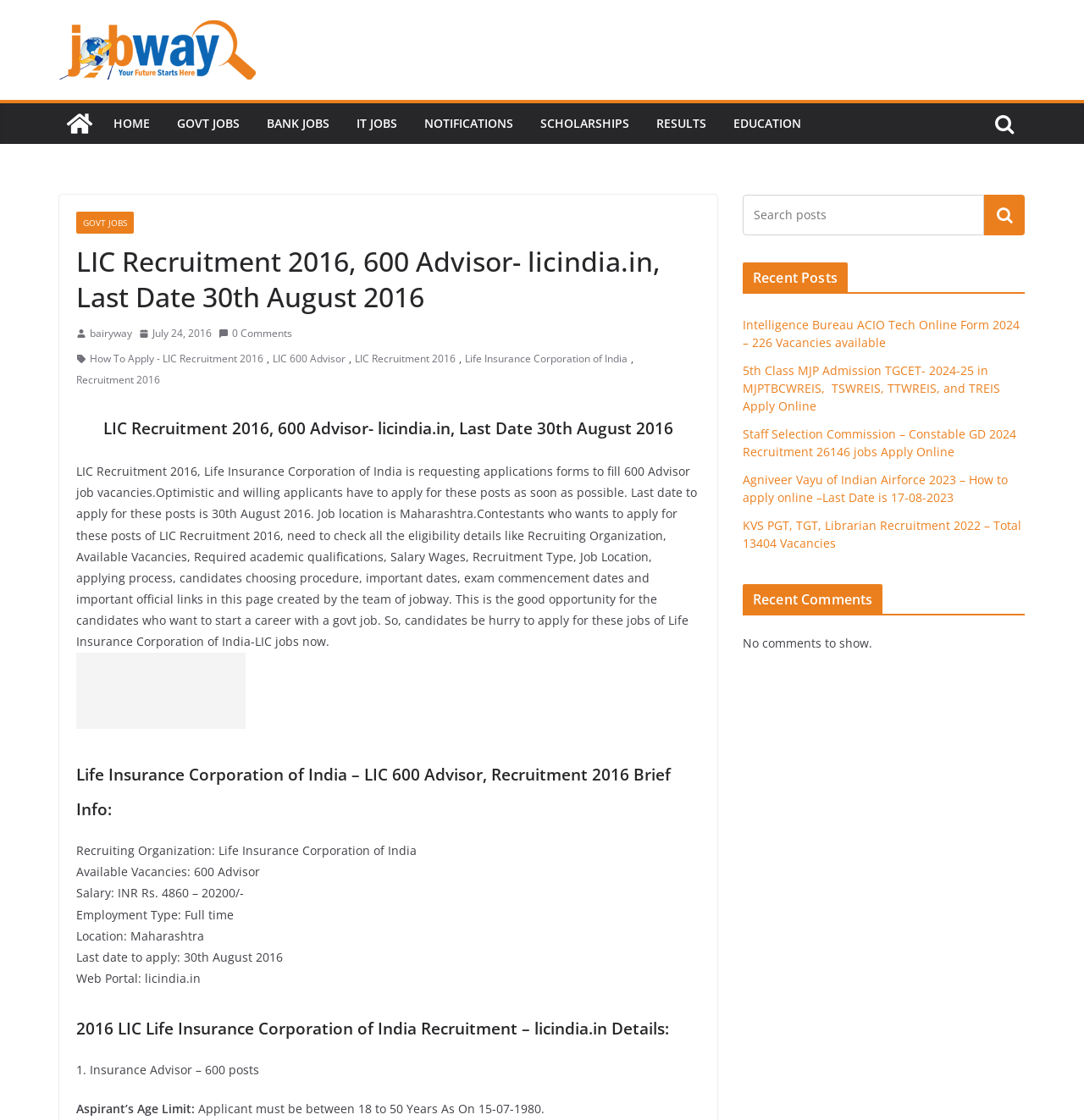Determine the bounding box coordinates of the clickable element to achieve the following action: 'Click on the 'Registrieren' link'. Provide the coordinates as four float values between 0 and 1, formatted as [left, top, right, bottom].

None